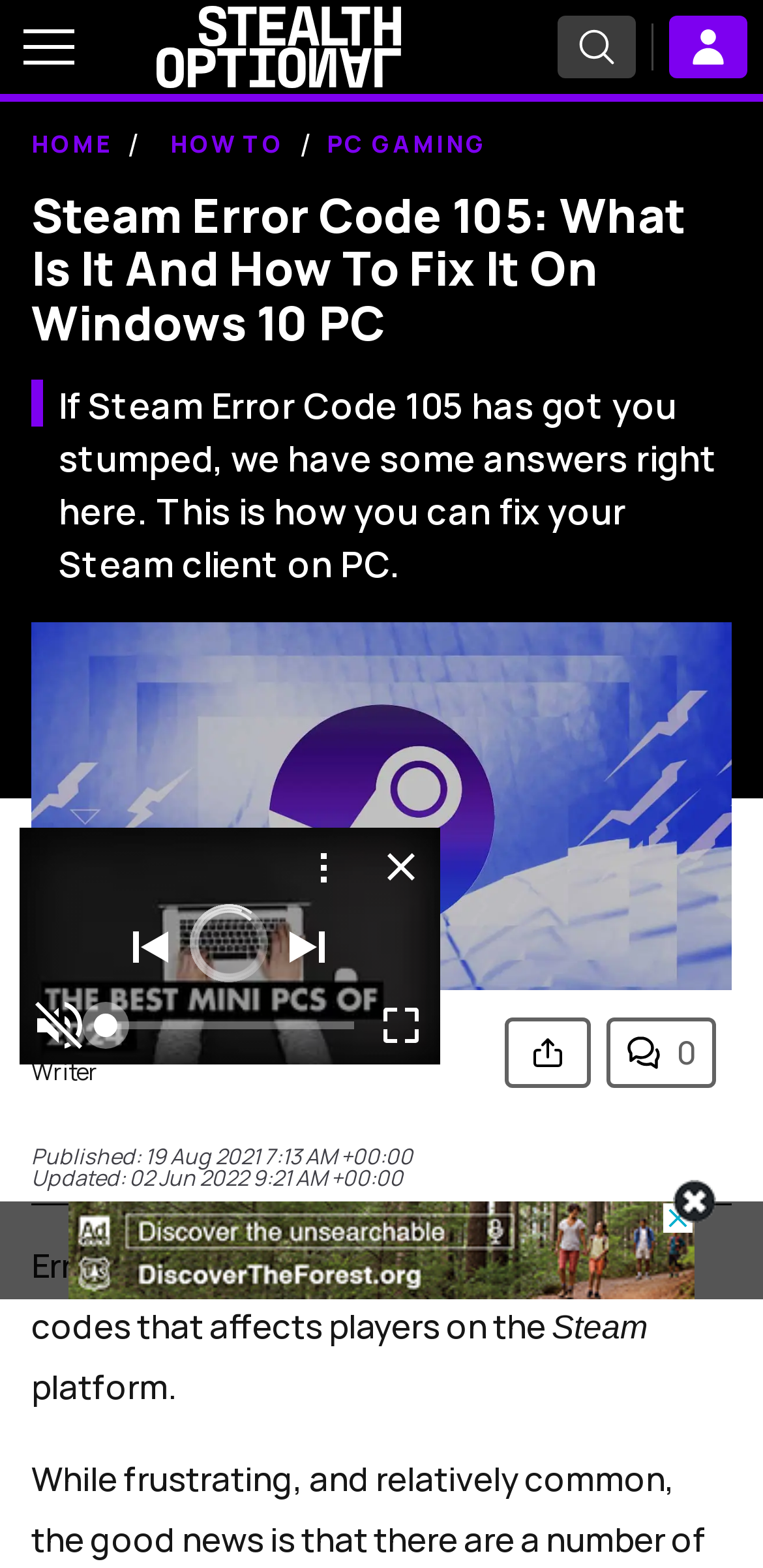How many images are there in the article?
Respond to the question with a single word or phrase according to the image.

5